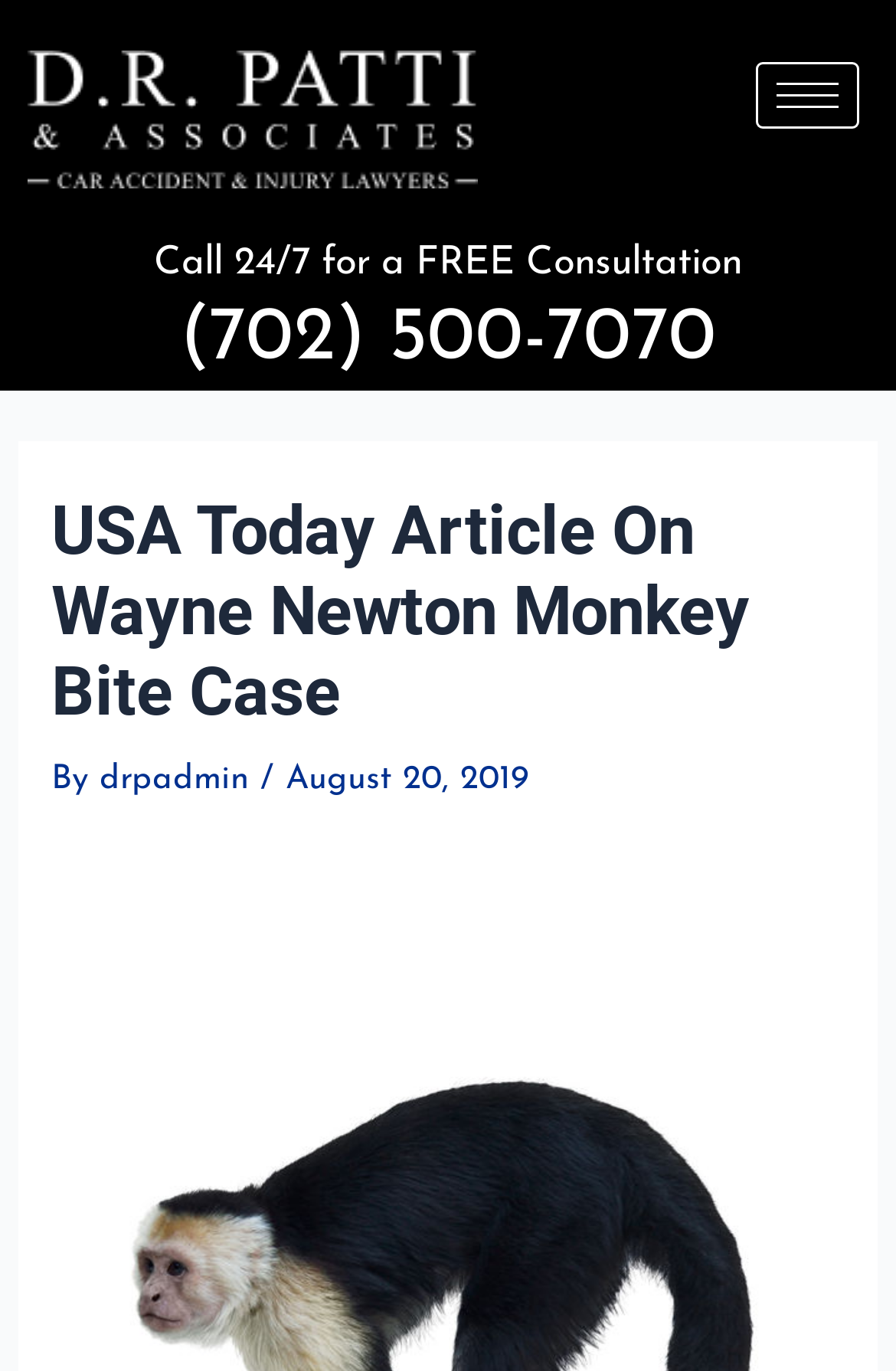What is the name of the law firm associated with this webpage?
Look at the image and answer the question using a single word or phrase.

D. R. Patti & Associates